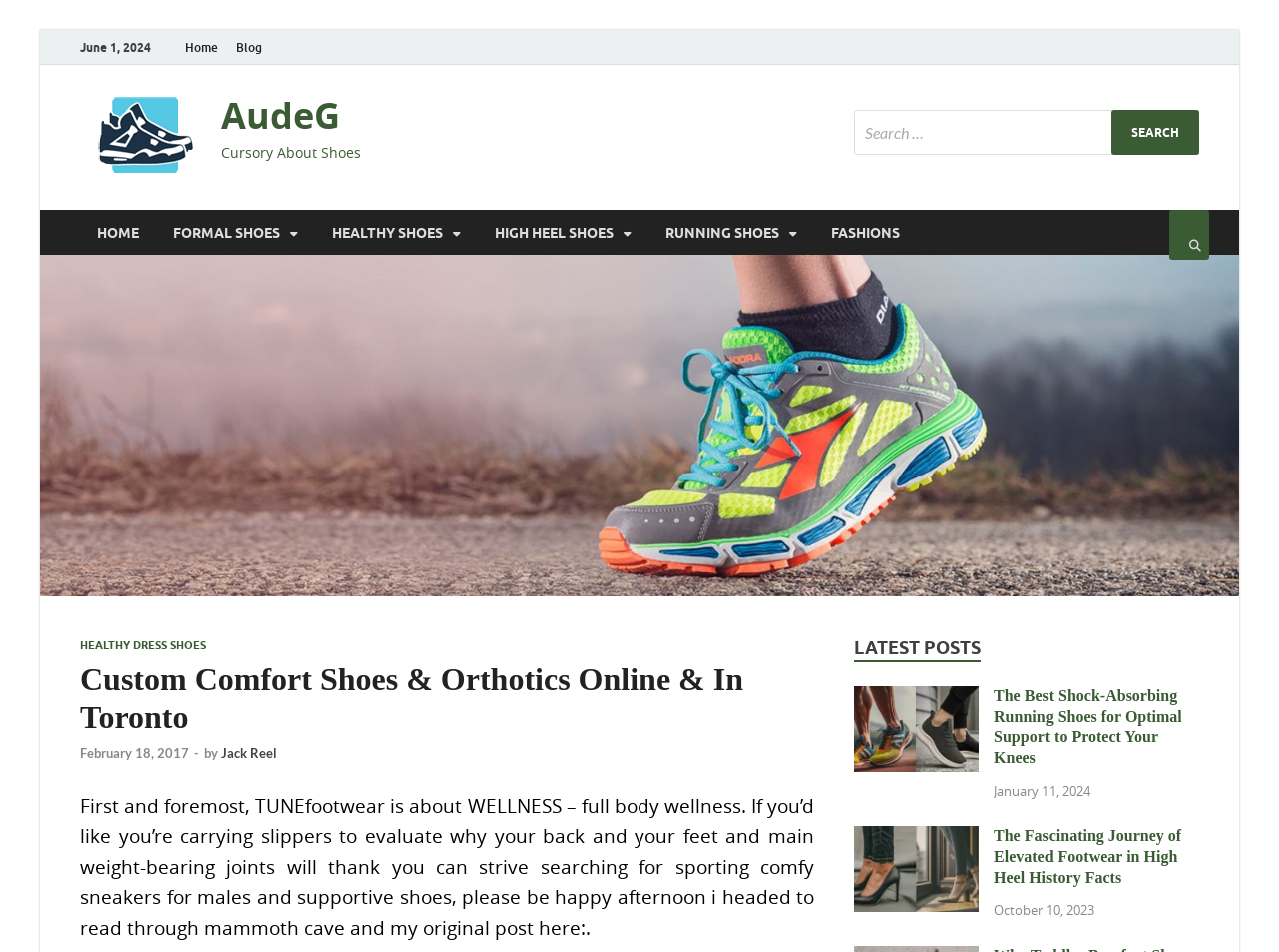Provide the bounding box coordinates of the HTML element this sentence describes: "HIGH HEEL SHOES".

[0.373, 0.22, 0.507, 0.268]